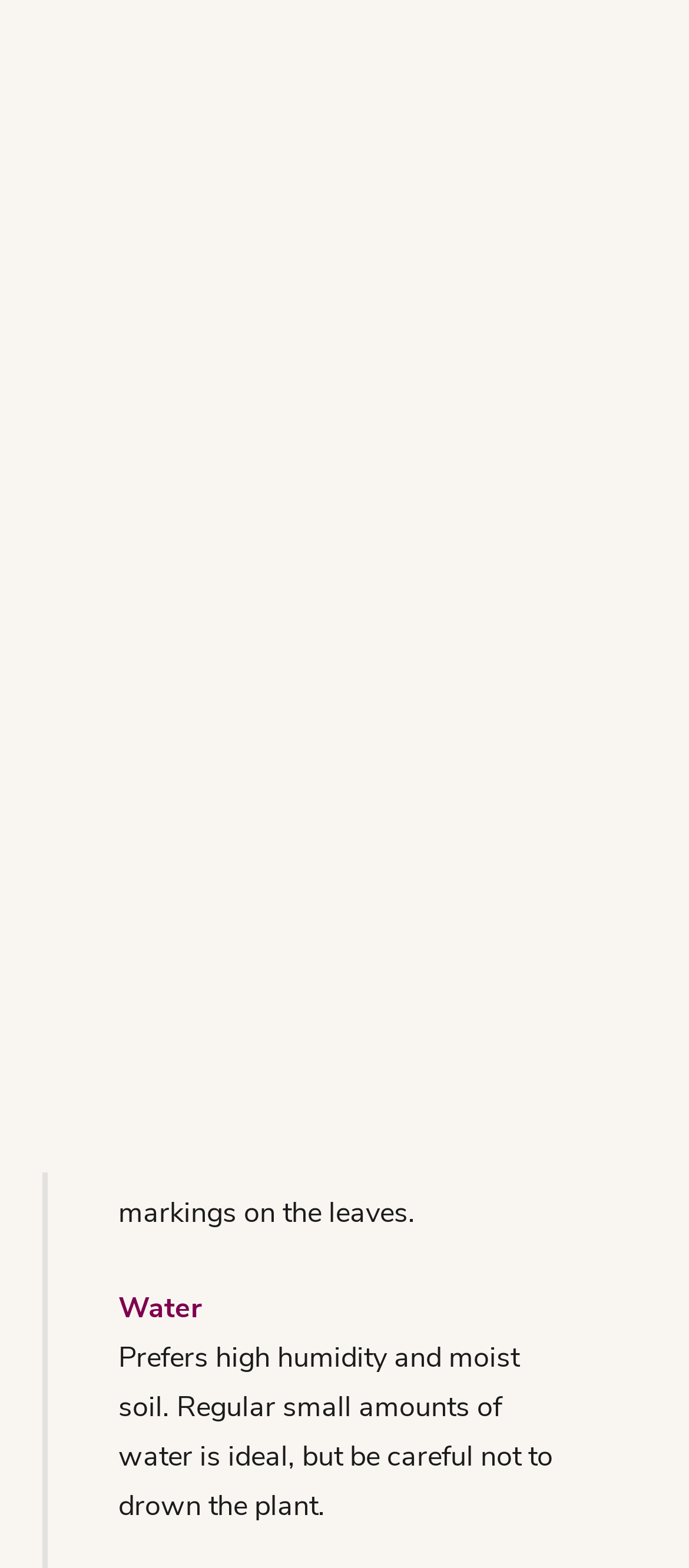Locate the UI element described as follows: "aria-label="Open navigation"". Return the bounding box coordinates as four float numbers between 0 and 1 in the order [left, top, right, bottom].

[0.046, 0.034, 0.097, 0.051]